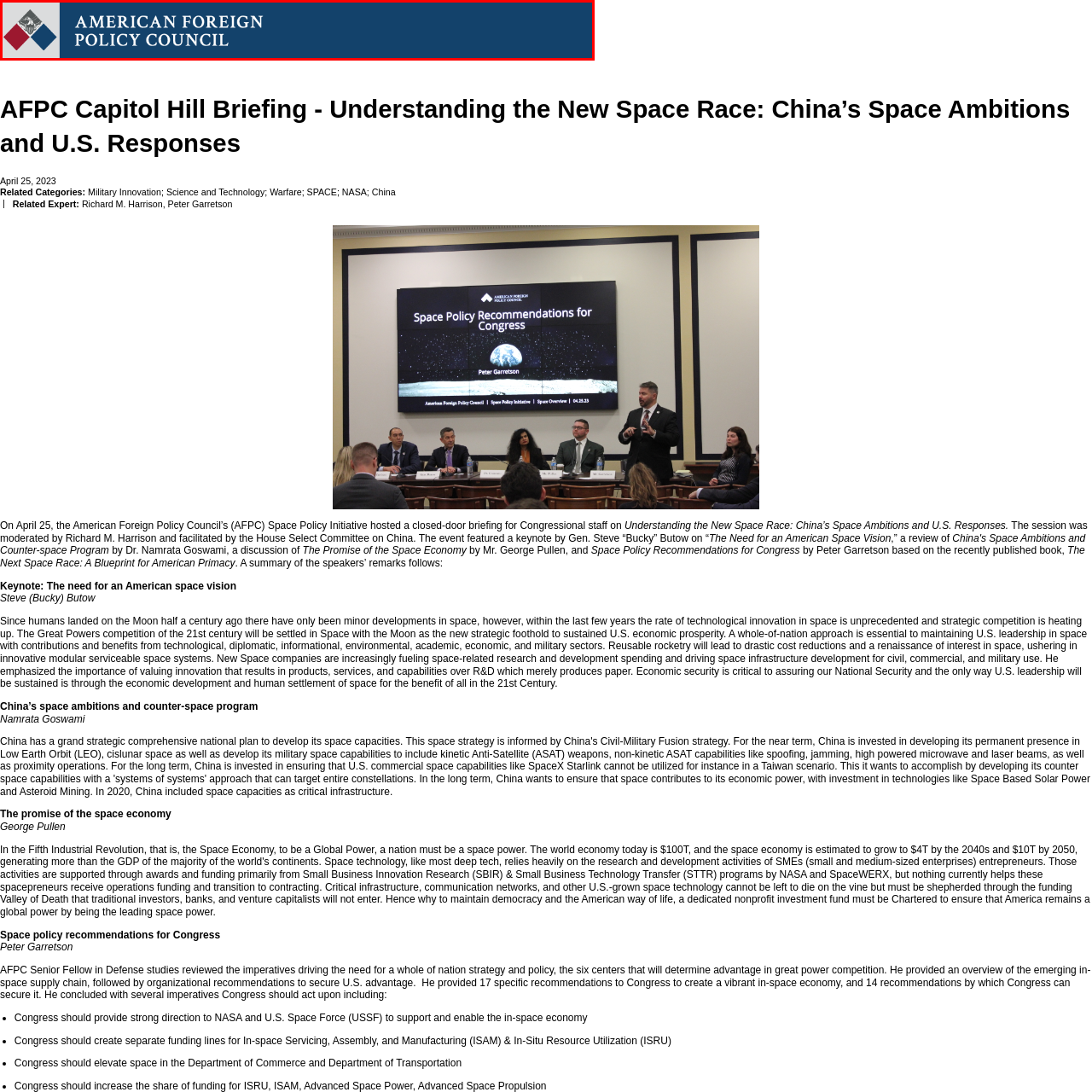Refer to the image within the red outline and provide a one-word or phrase answer to the question:
What was the topic of the Capitol Hill briefing?

Understanding the New Space Race